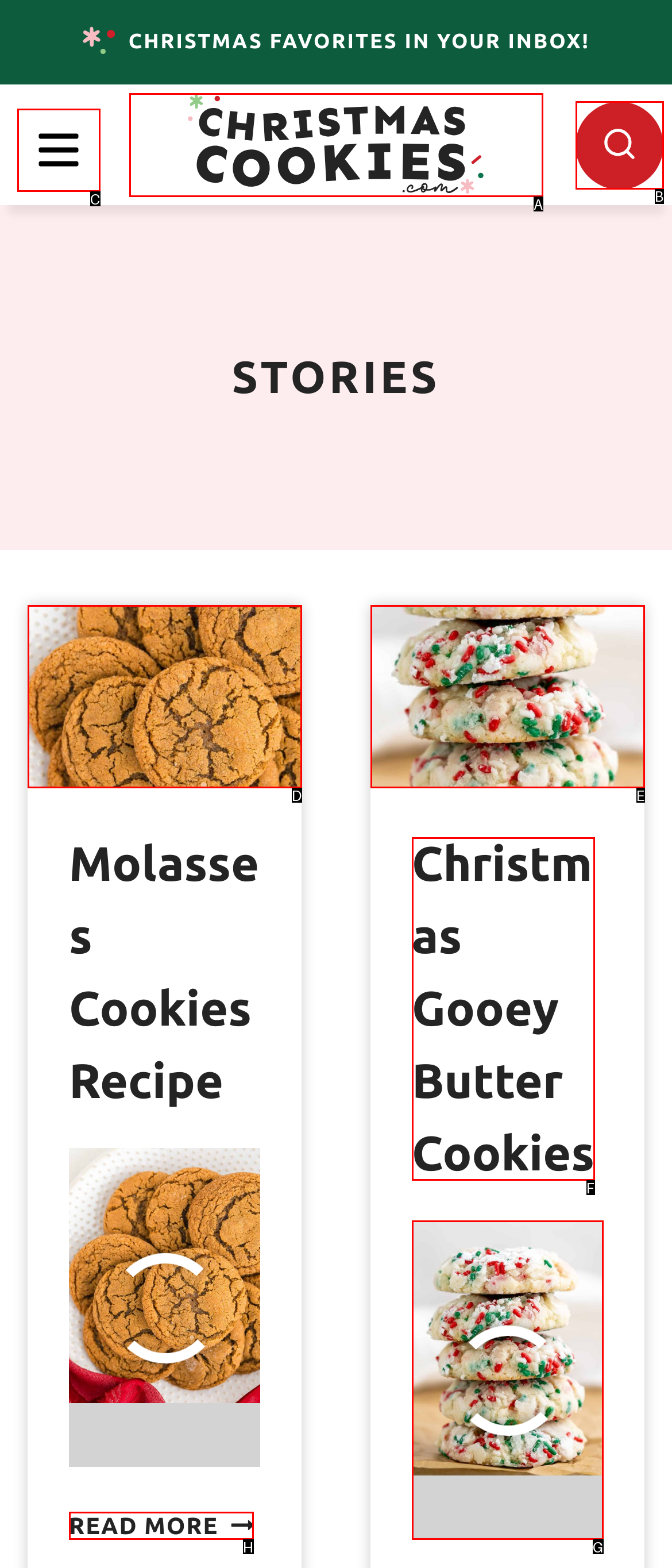For the task "Explore Christmas Gooey Butter Cookies", which option's letter should you click? Answer with the letter only.

F